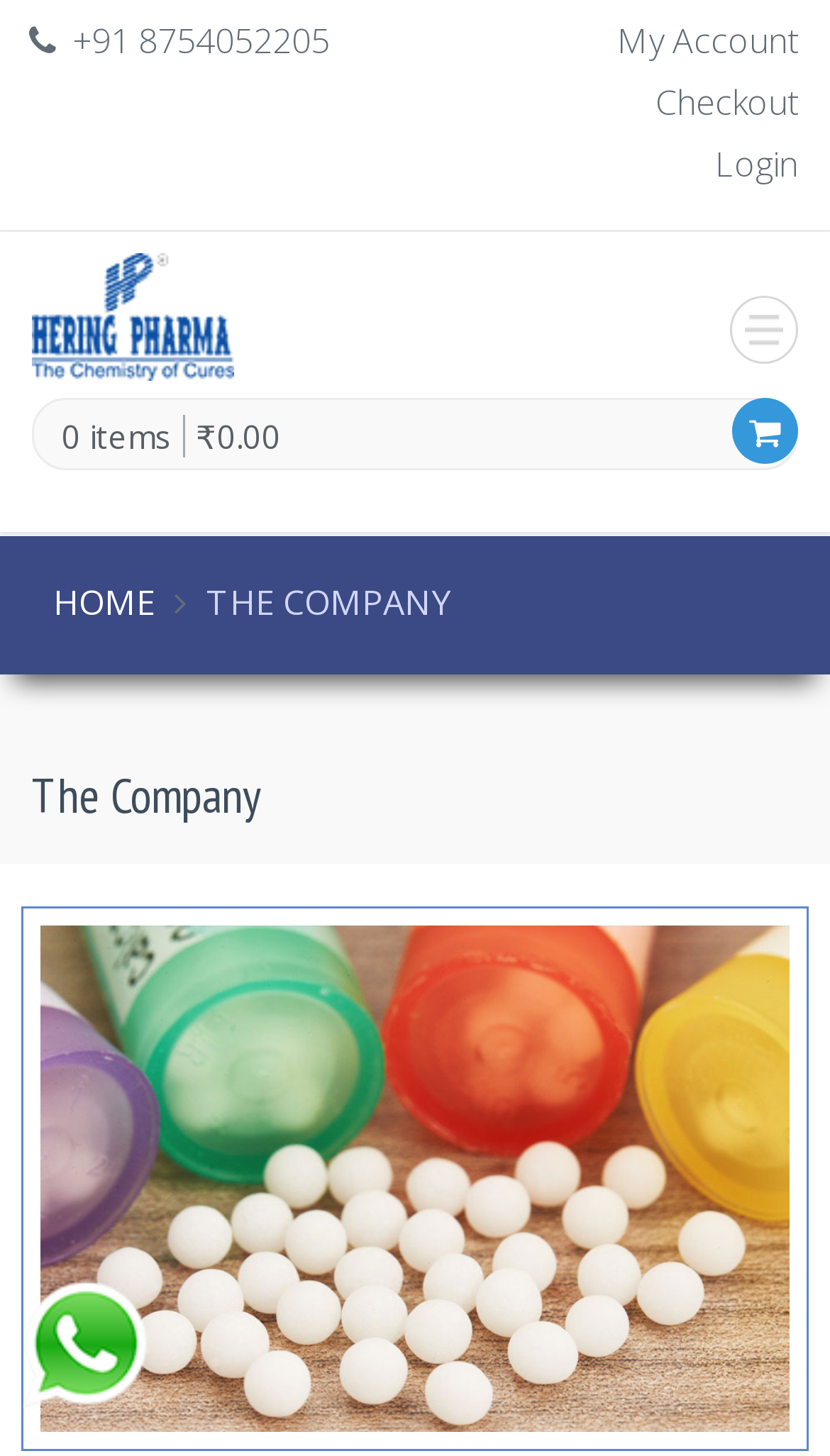Locate the bounding box coordinates of the area to click to fulfill this instruction: "go home". The bounding box should be presented as four float numbers between 0 and 1, in the order [left, top, right, bottom].

[0.064, 0.397, 0.187, 0.429]